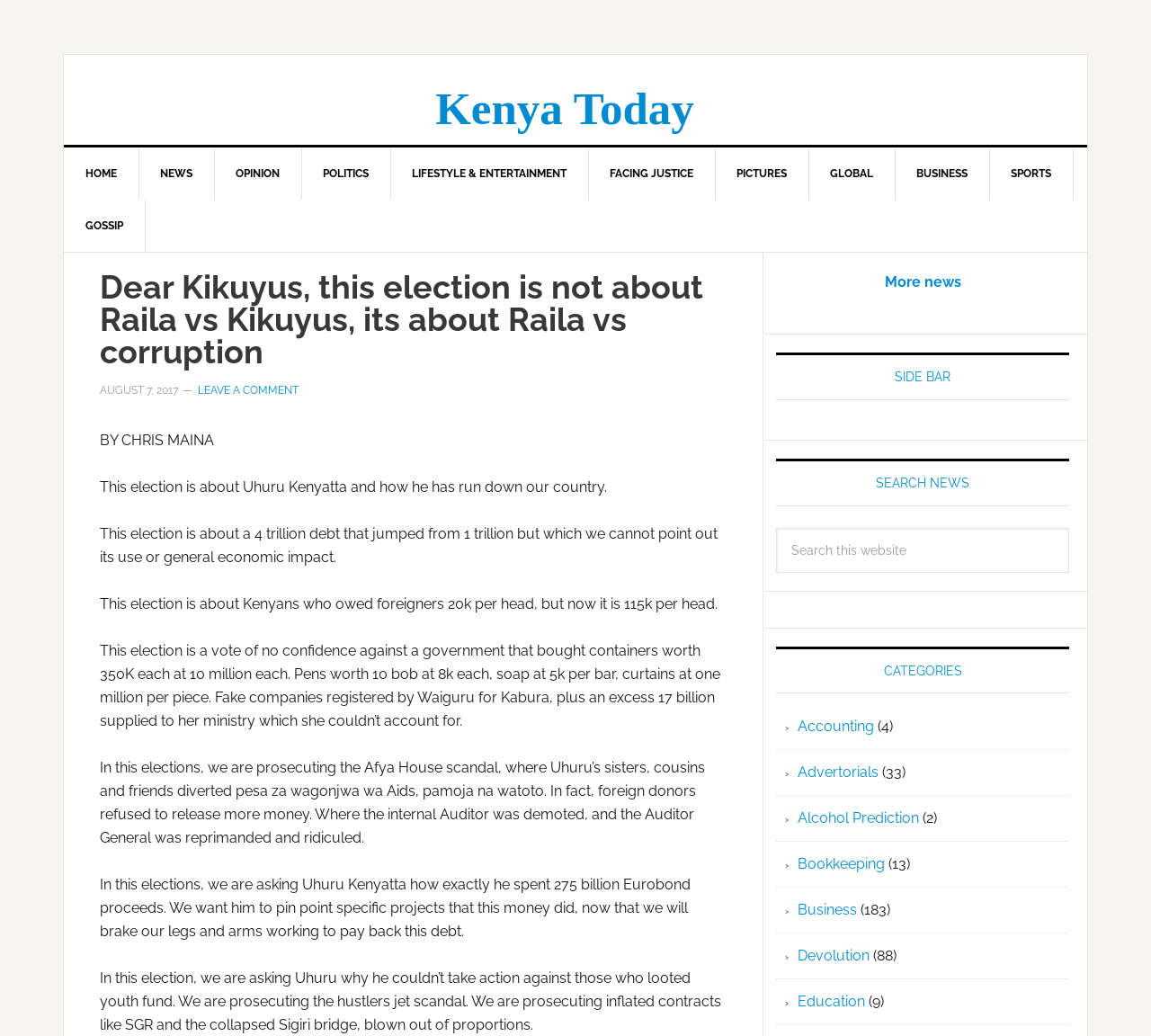Give a concise answer using only one word or phrase for this question:
How many news articles are listed under the 'Business' category?

183